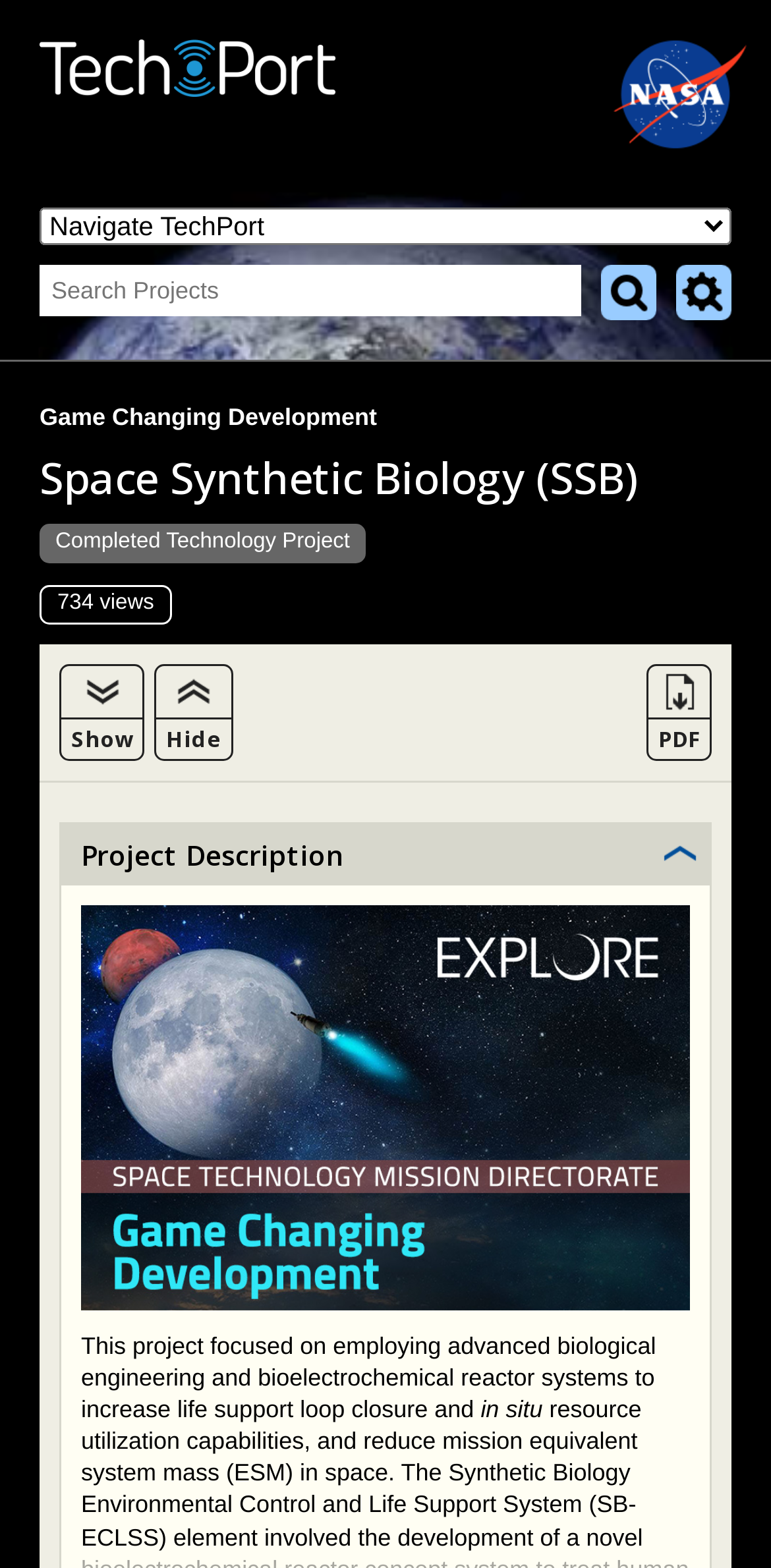Specify the bounding box coordinates of the area to click in order to execute this command: 'Click on Advanced Search'. The coordinates should consist of four float numbers ranging from 0 to 1, and should be formatted as [left, top, right, bottom].

[0.877, 0.169, 0.949, 0.204]